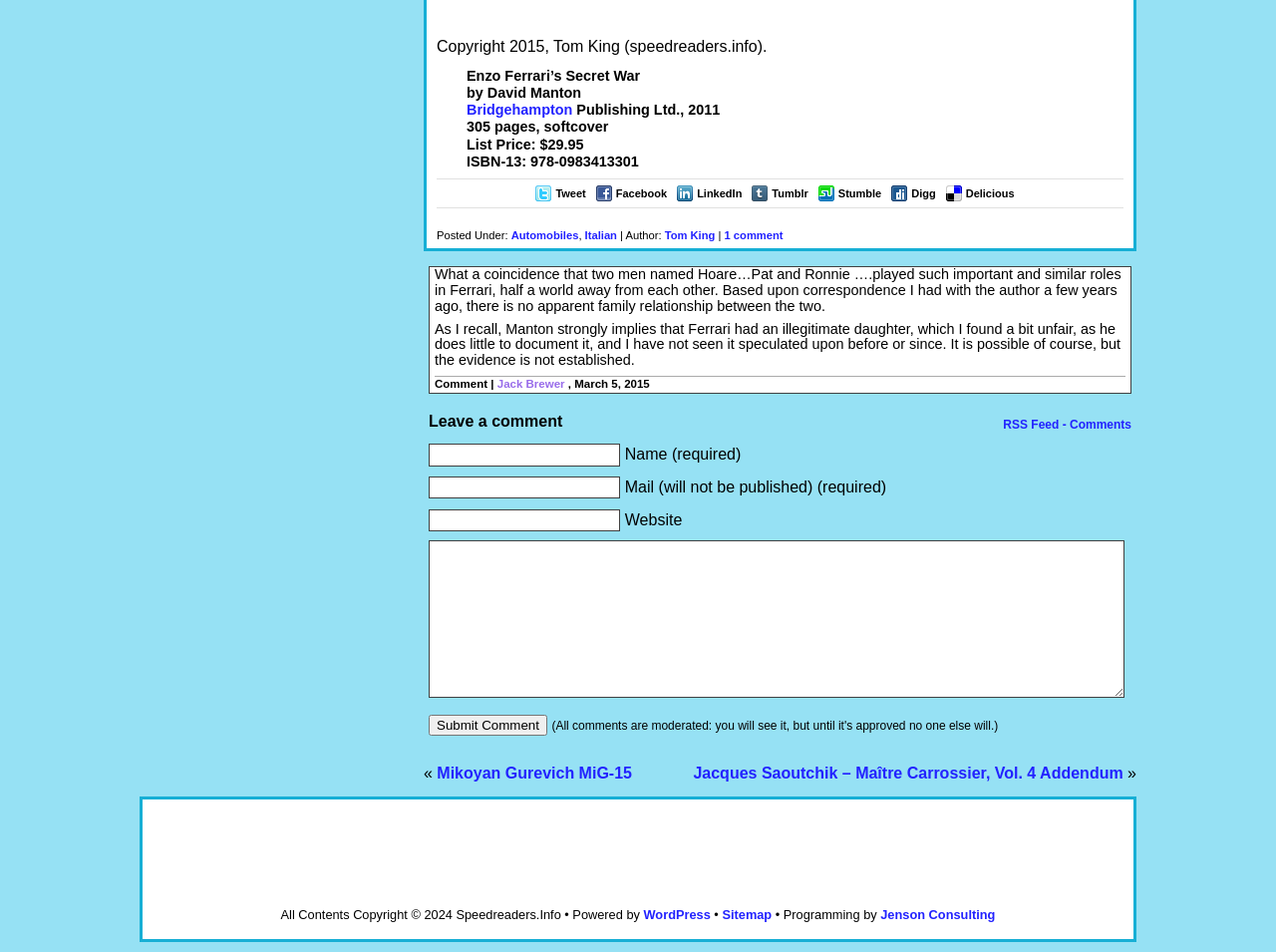Please provide a short answer using a single word or phrase for the question:
How many pages does the book have?

305 pages